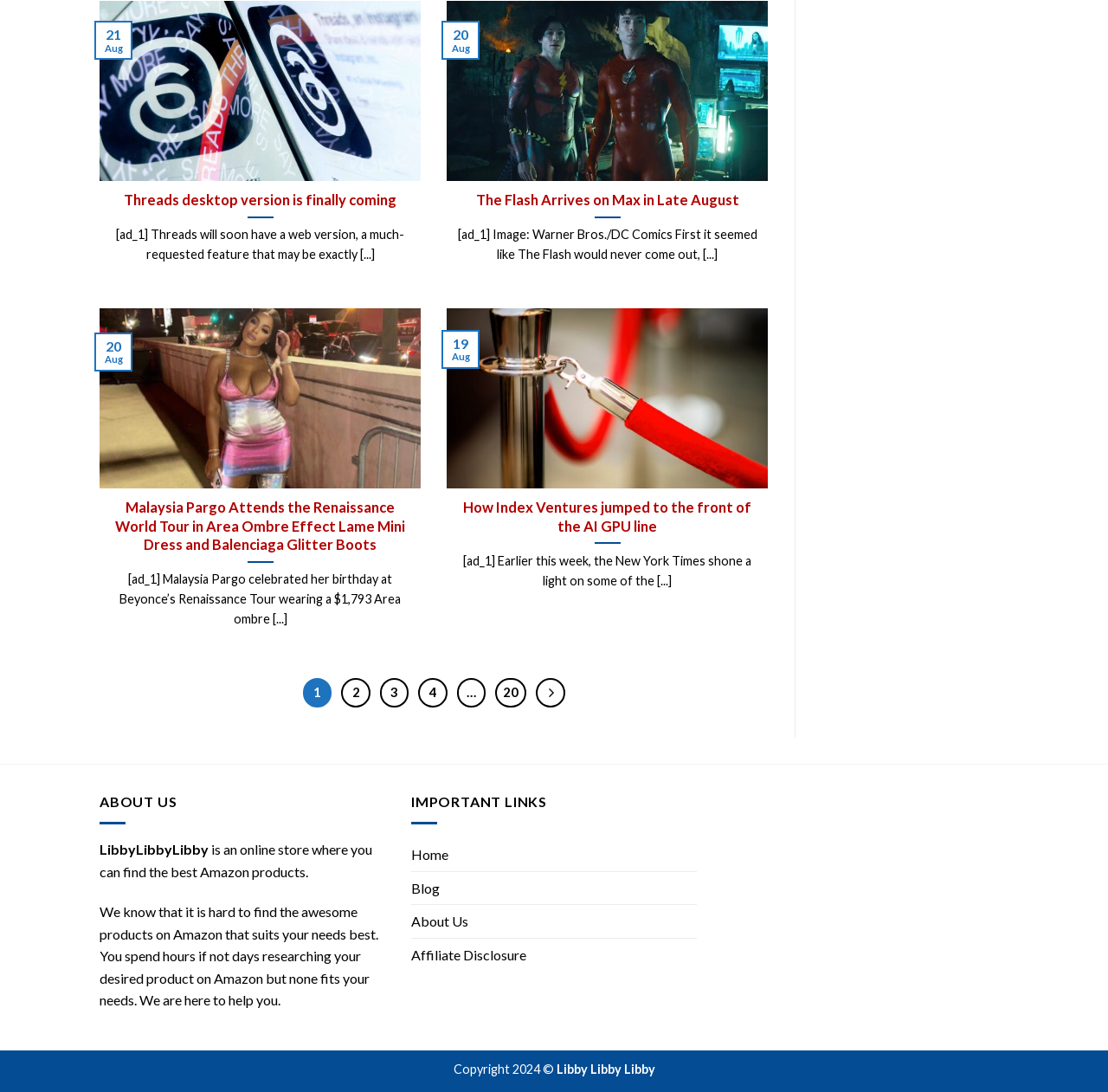Bounding box coordinates should be provided in the format (top-left x, top-left y, bottom-right x, bottom-right y) with all values between 0 and 1. Identify the bounding box for this UI element: About Us

[0.371, 0.829, 0.423, 0.859]